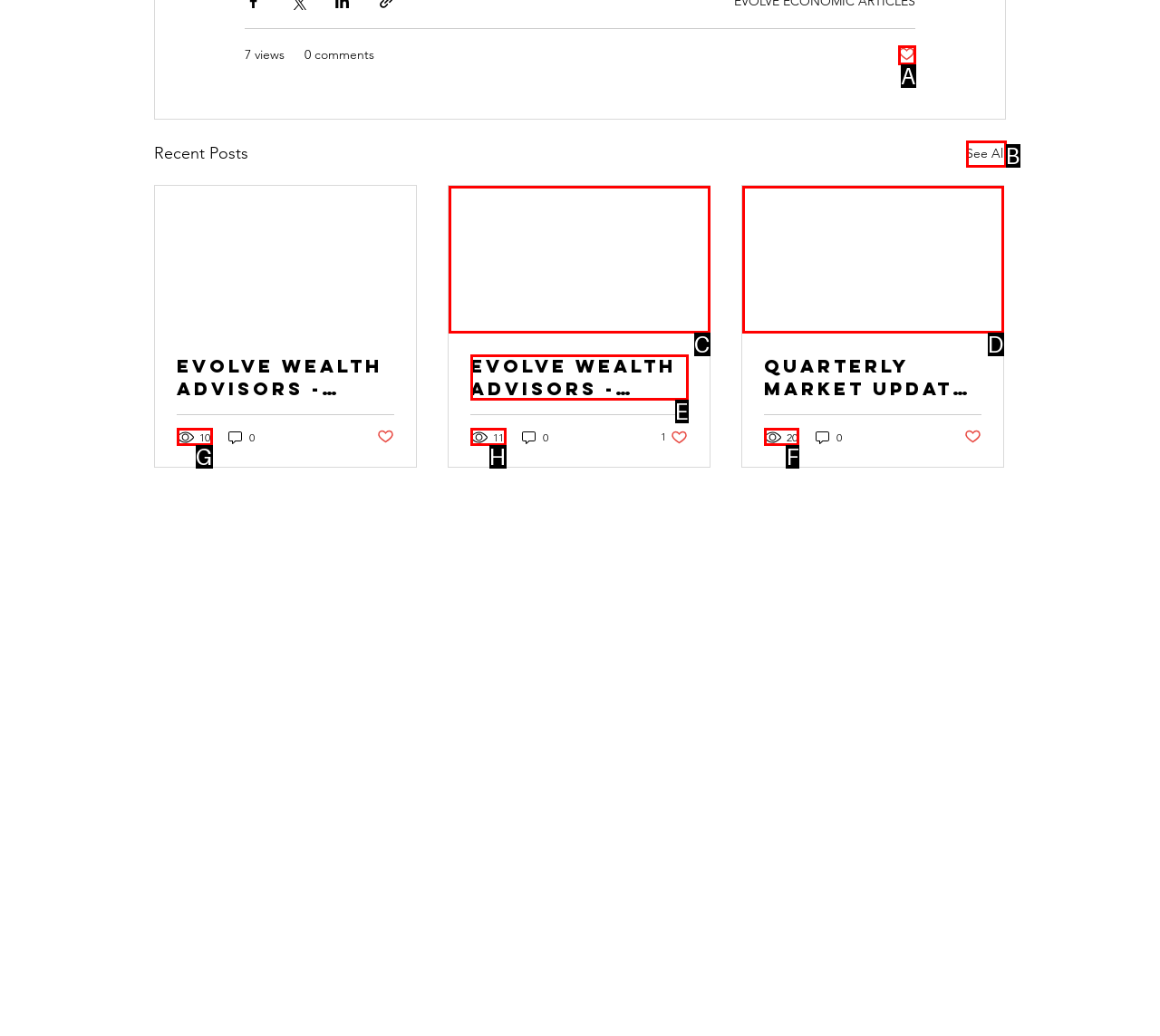To complete the task: View a post with 20 views, select the appropriate UI element to click. Respond with the letter of the correct option from the given choices.

F